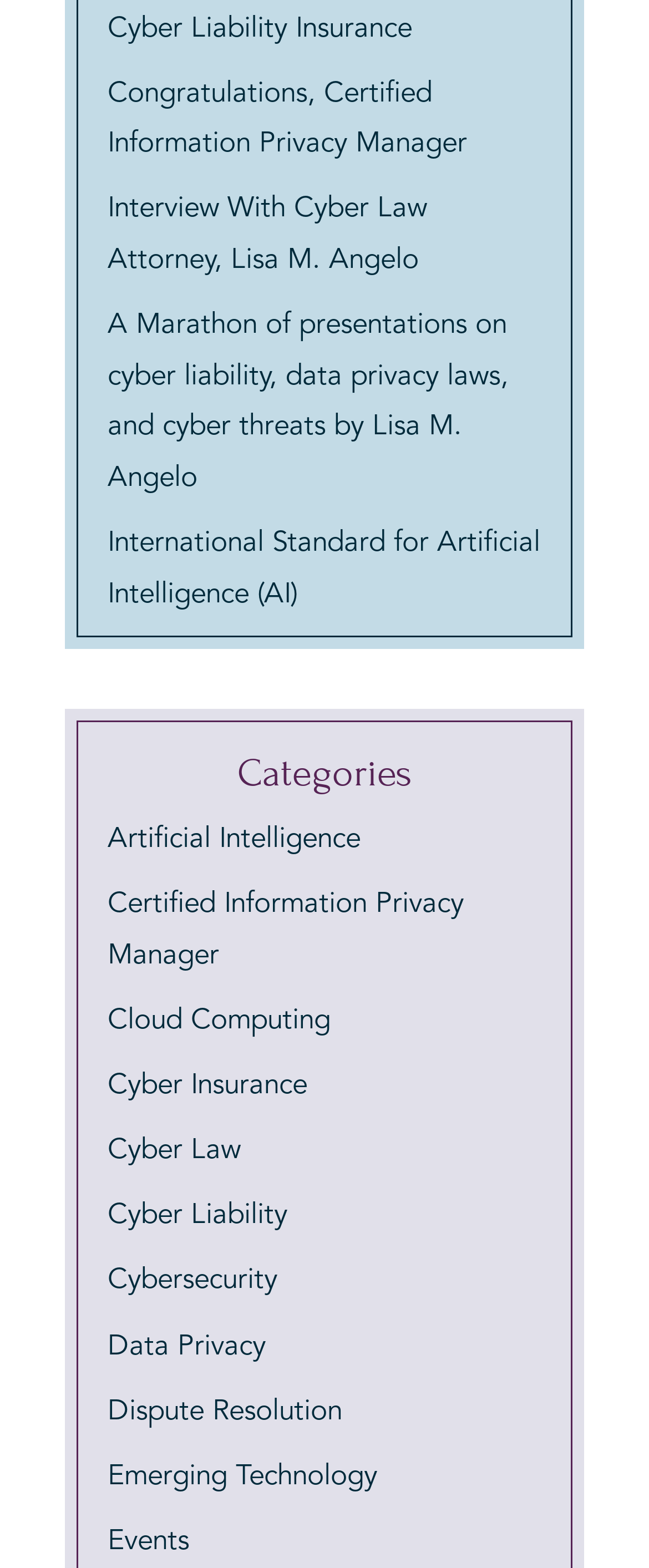How many categories are listed on the webpage?
Refer to the image and provide a detailed answer to the question.

By counting the links under the 'Categories' heading, I found 11 categories listed on the webpage.